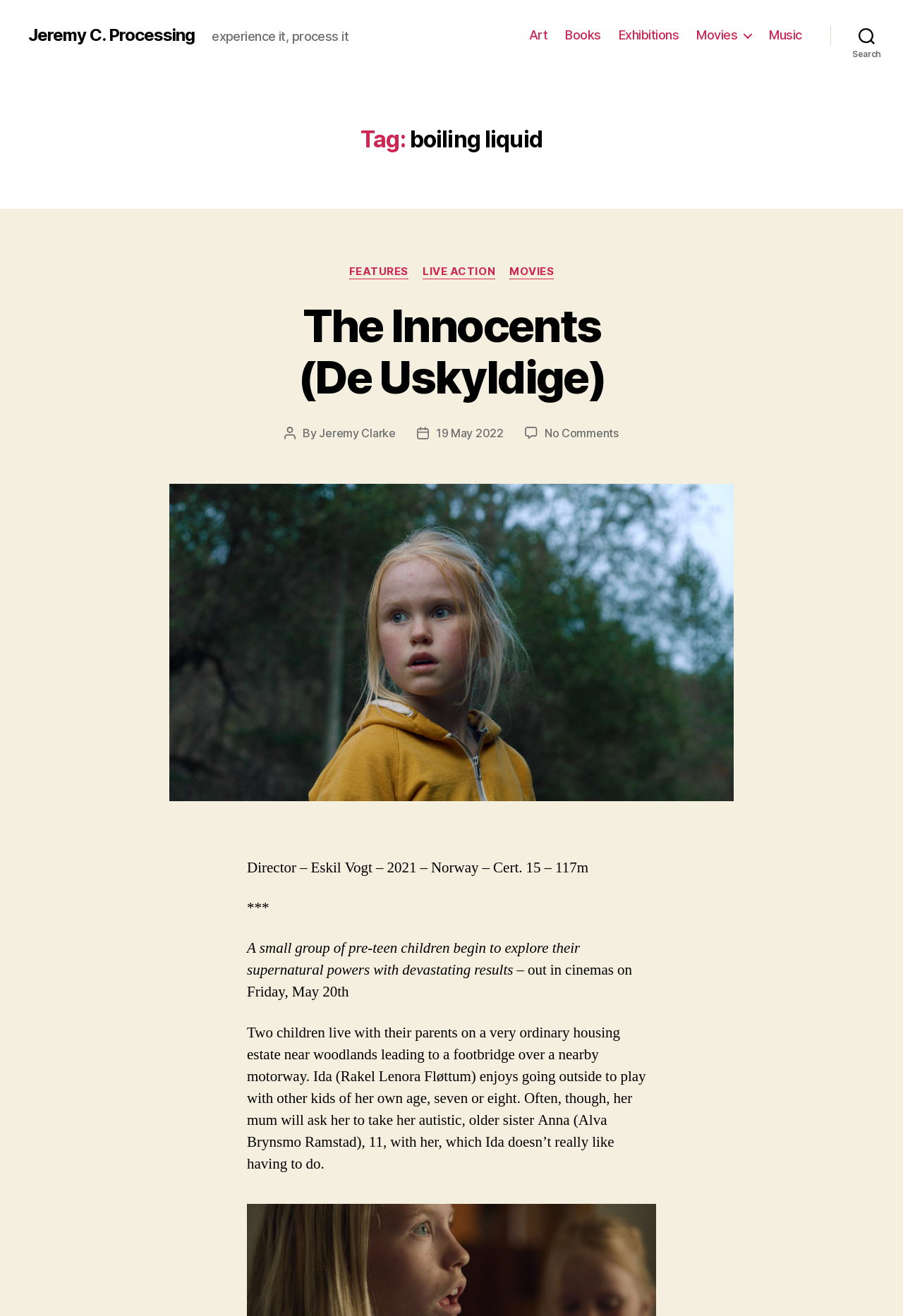Locate the bounding box coordinates of the area you need to click to fulfill this instruction: 'go to Jeremy C. Processing homepage'. The coordinates must be in the form of four float numbers ranging from 0 to 1: [left, top, right, bottom].

[0.031, 0.02, 0.216, 0.033]